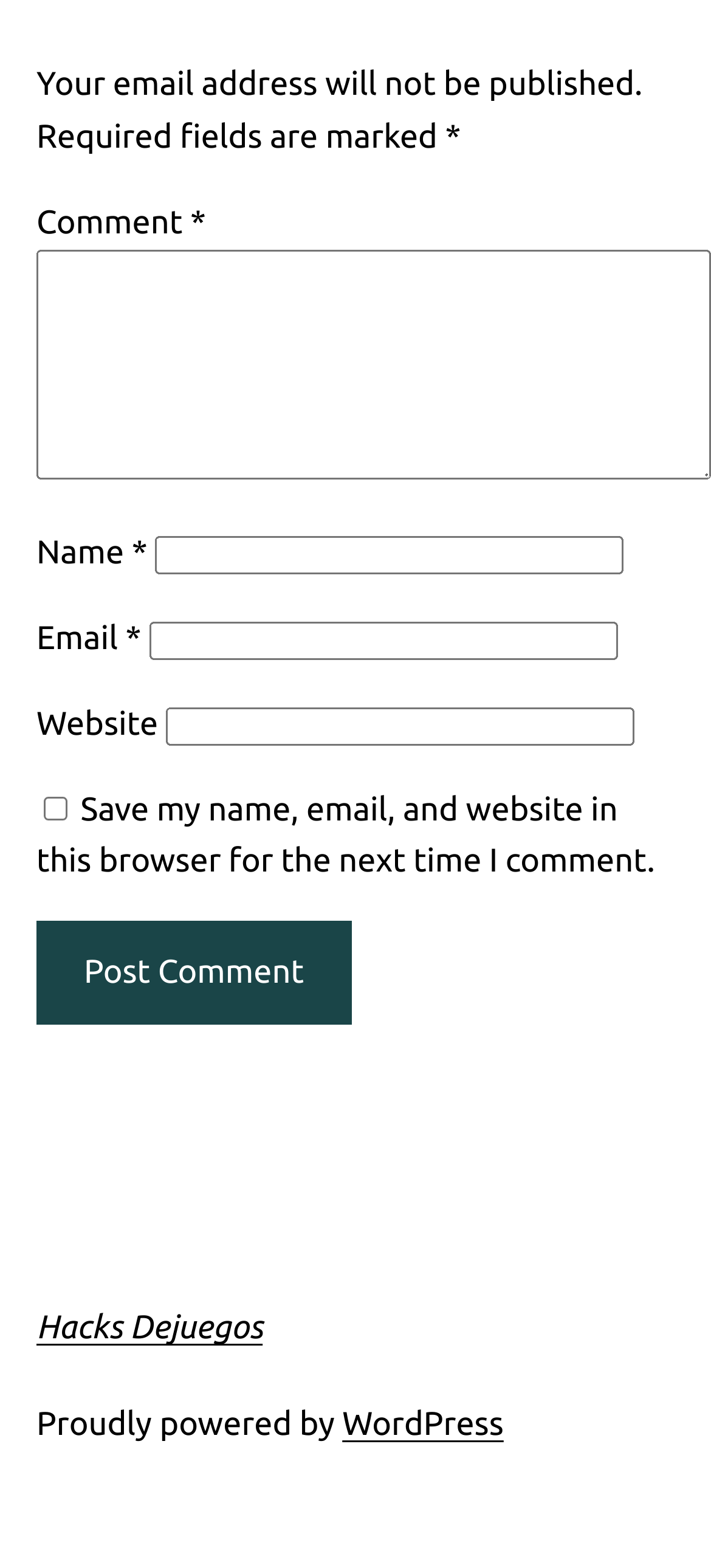Use a single word or phrase to answer the following:
What is the purpose of the checkbox?

Save comment info